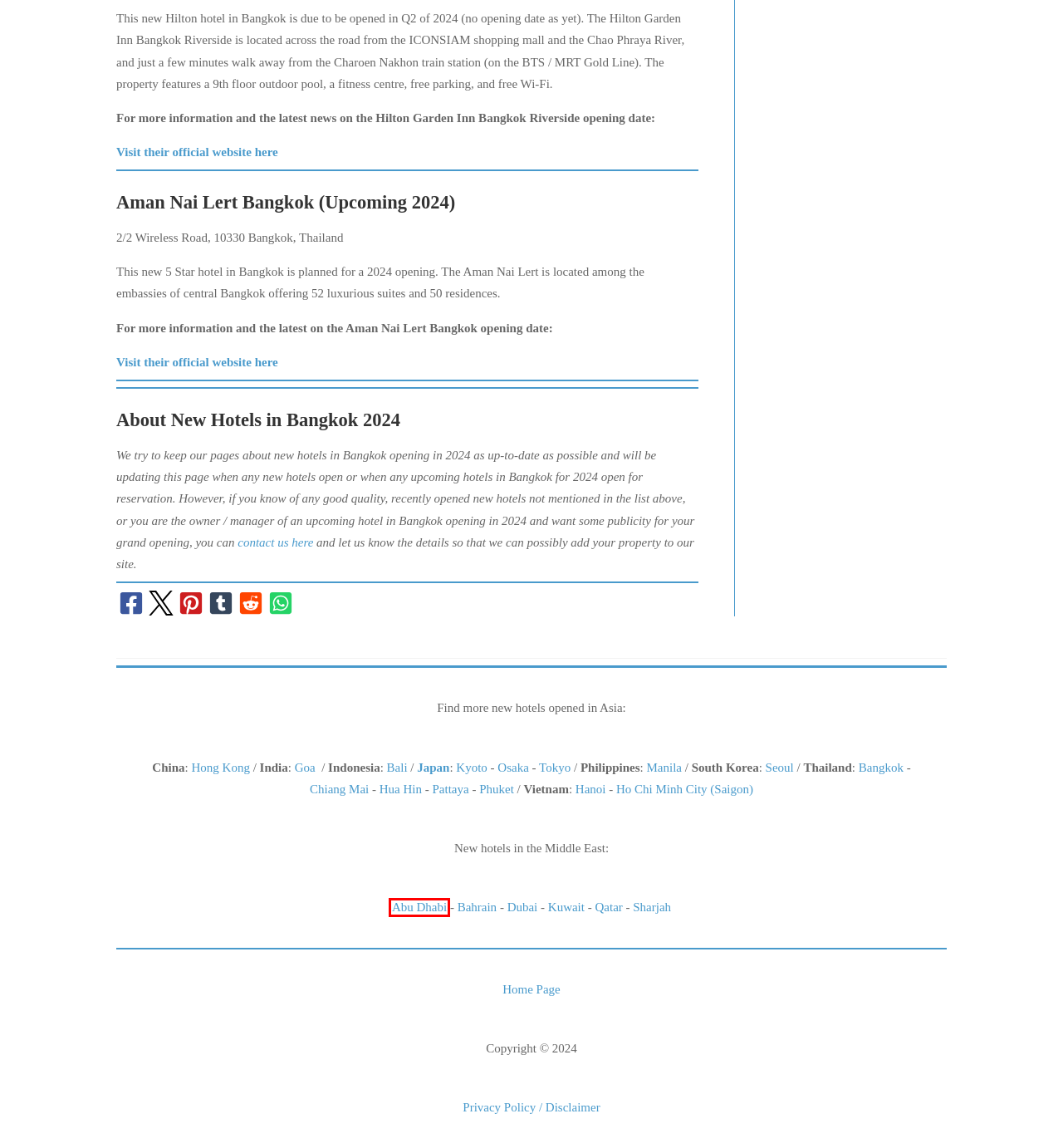You are looking at a screenshot of a webpage with a red bounding box around an element. Determine the best matching webpage description for the new webpage resulting from clicking the element in the red bounding box. Here are the descriptions:
A. New Hotels in Qatar 2024 - 2023 Best Newest Openings in Doha...
B. Privacy Policy
C. New Hotels in Osaka 2024 - 2023 Best Newest Openings
D. New Hotels in Sharjah - Best Newest Openings
E. New Hotels in Abu Dhabi 2024 - 2023 Best Newest Openings
F. New Hotels in Japan 2024 - Best Newest Openings
G. Aman Nai Lert Bangkok , Thailand - Resort & Luxury Hotel by Aman
H. New Hotels in Hanoi 2024 - 2023 Newest Luxury Openings

E